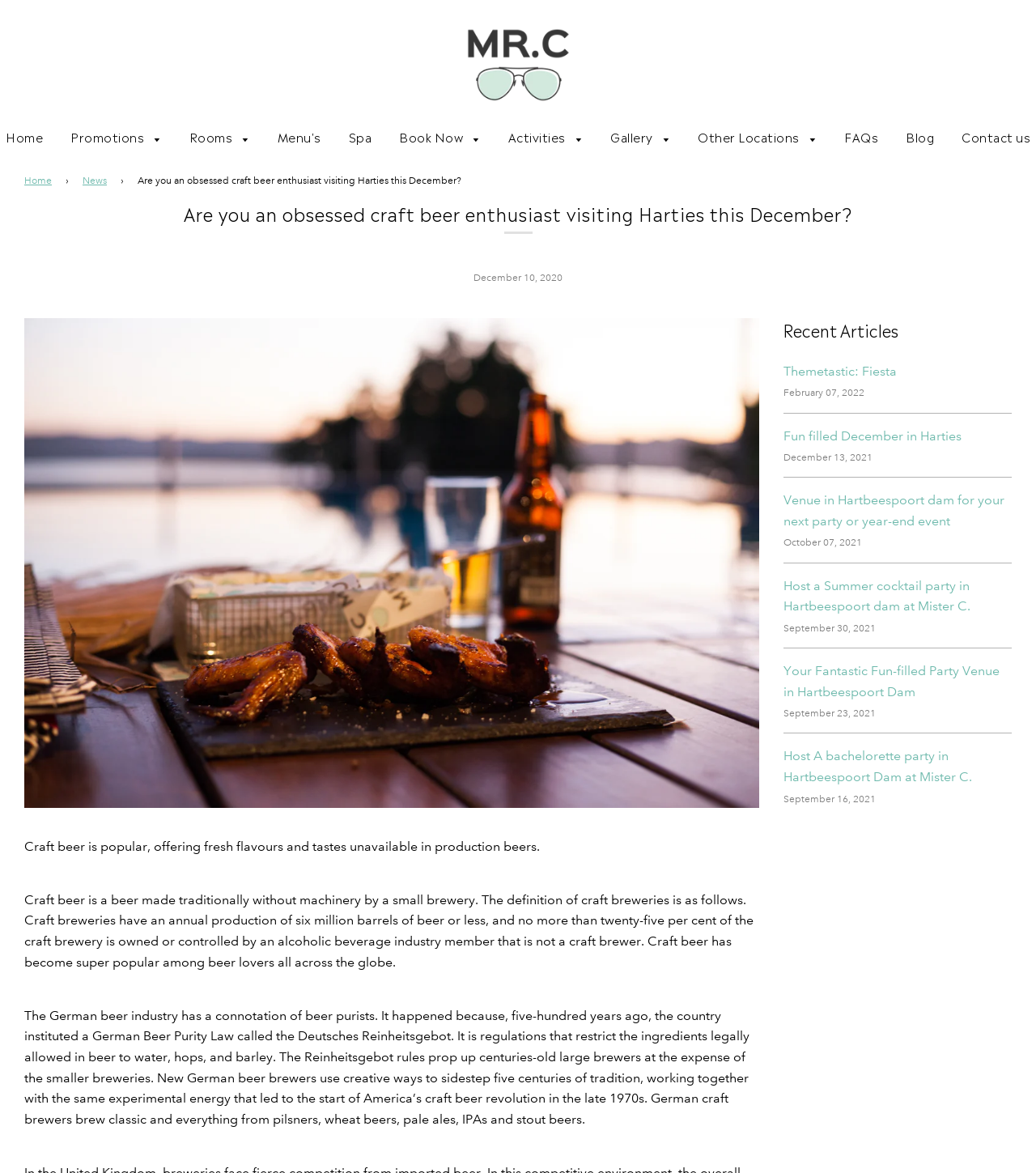What is the date mentioned in the time element?
Examine the image and provide an in-depth answer to the question.

The time element contains the date 'December 10, 2020' which can be identified by its bounding box coordinates and OCR text.